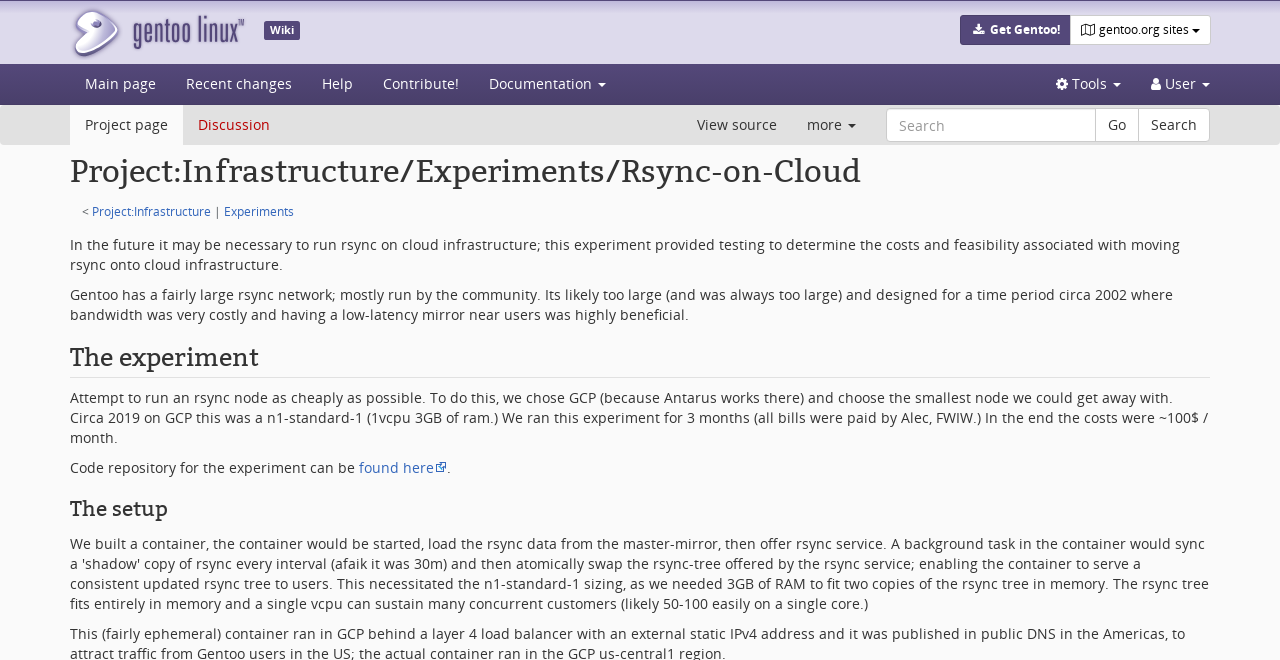Please indicate the bounding box coordinates of the element's region to be clicked to achieve the instruction: "Search Gentoo Wiki". Provide the coordinates as four float numbers between 0 and 1, i.e., [left, top, right, bottom].

[0.692, 0.164, 0.856, 0.215]